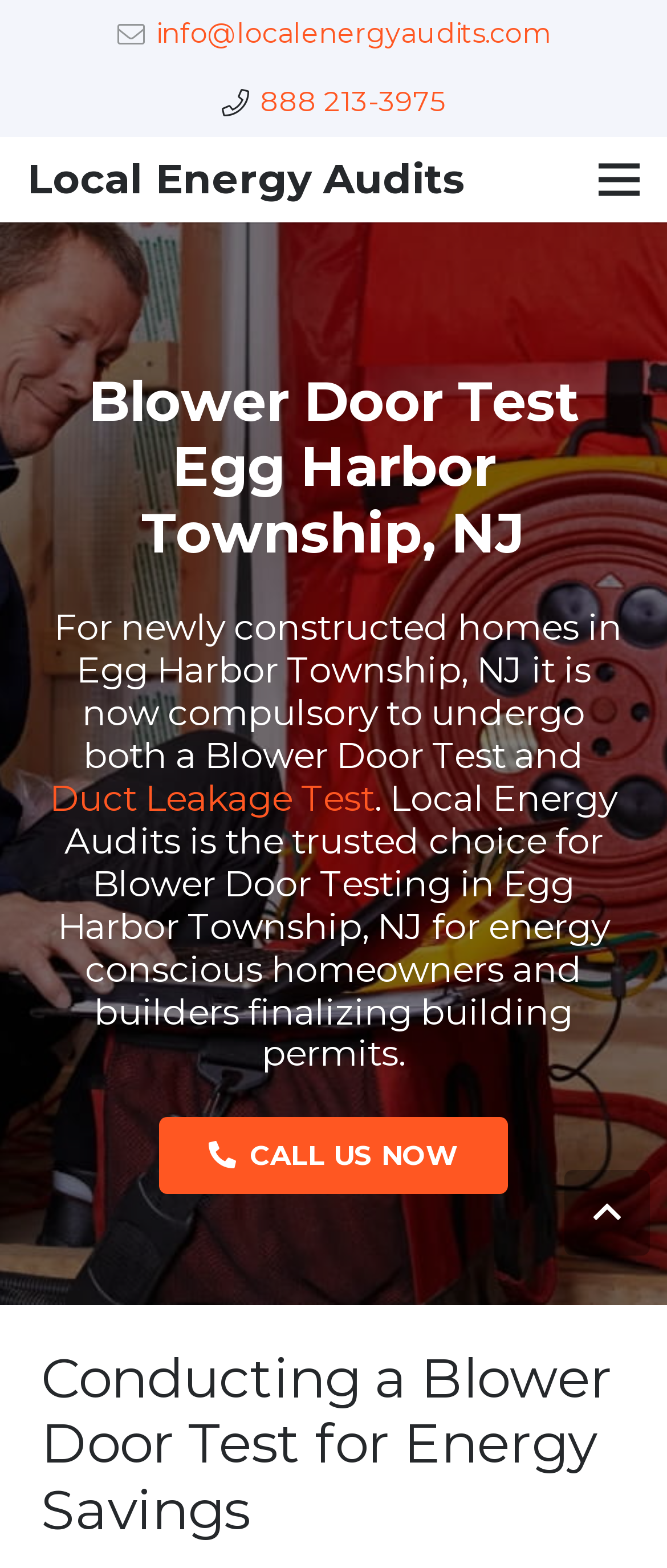Give the bounding box coordinates for the element described as: "888 213-3975".

[0.333, 0.055, 0.667, 0.075]